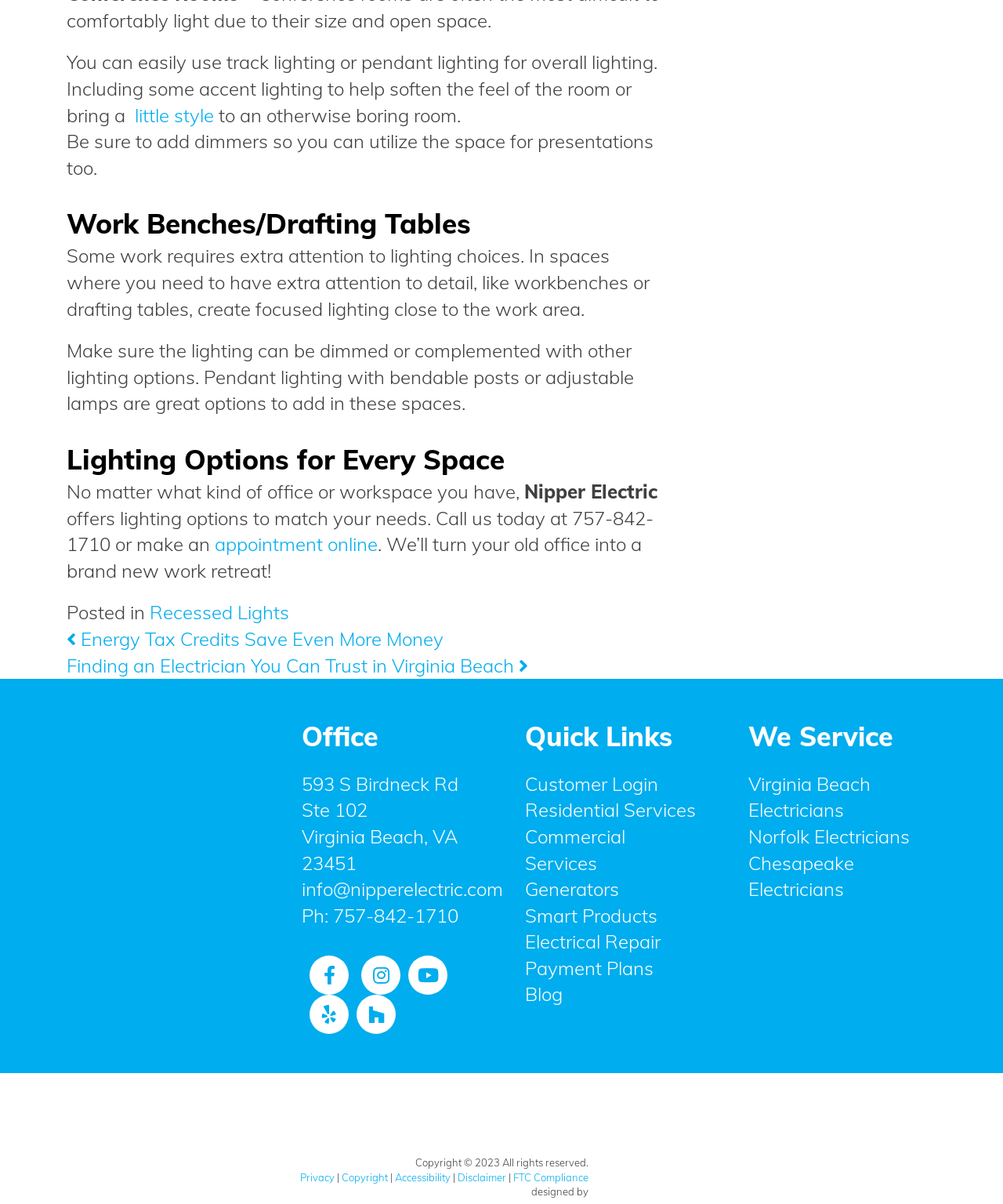Please identify the bounding box coordinates of the element that needs to be clicked to perform the following instruction: "Call the phone number".

[0.332, 0.75, 0.457, 0.77]